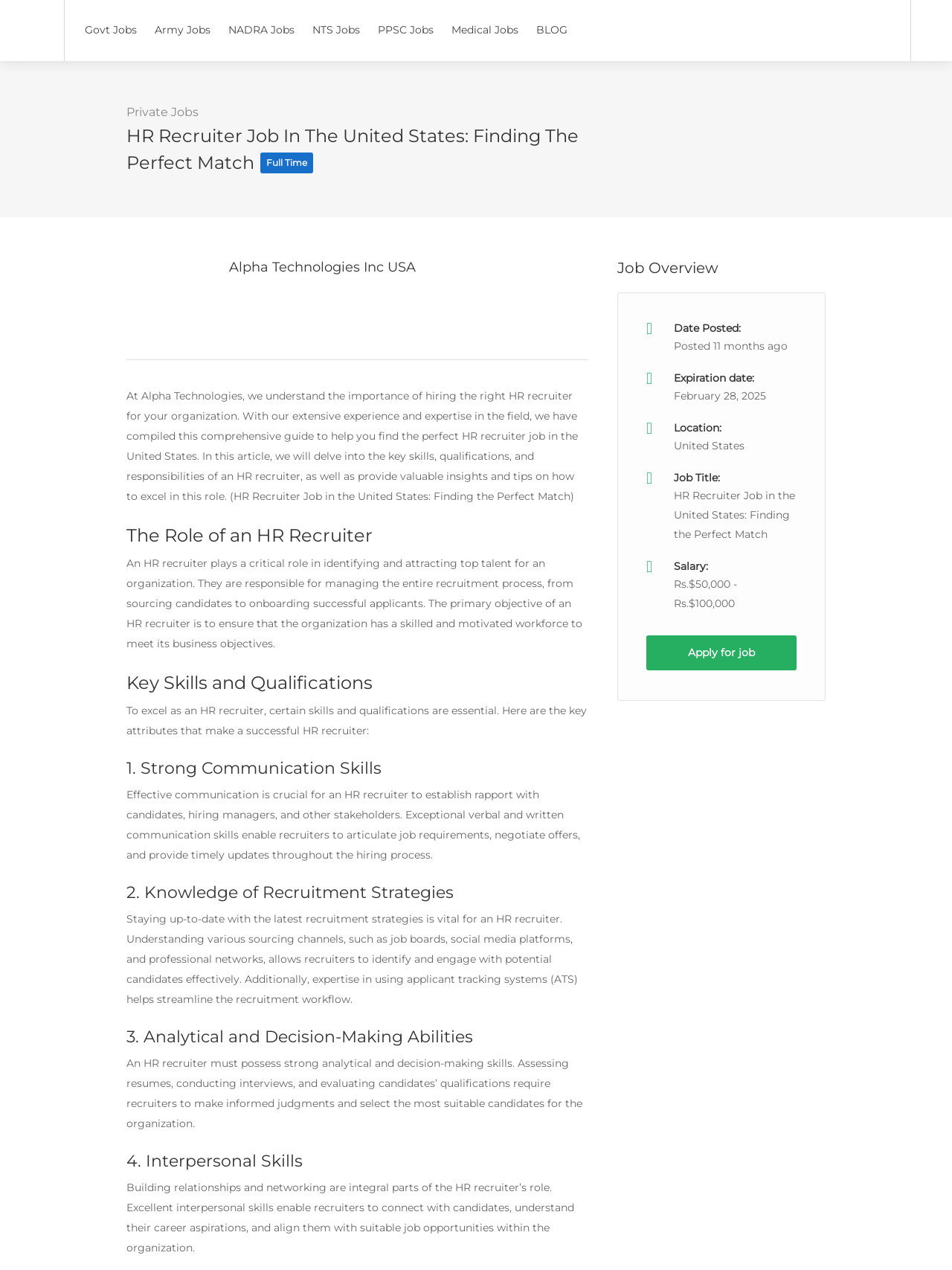Answer the question using only one word or a concise phrase: Where is the job located?

United States